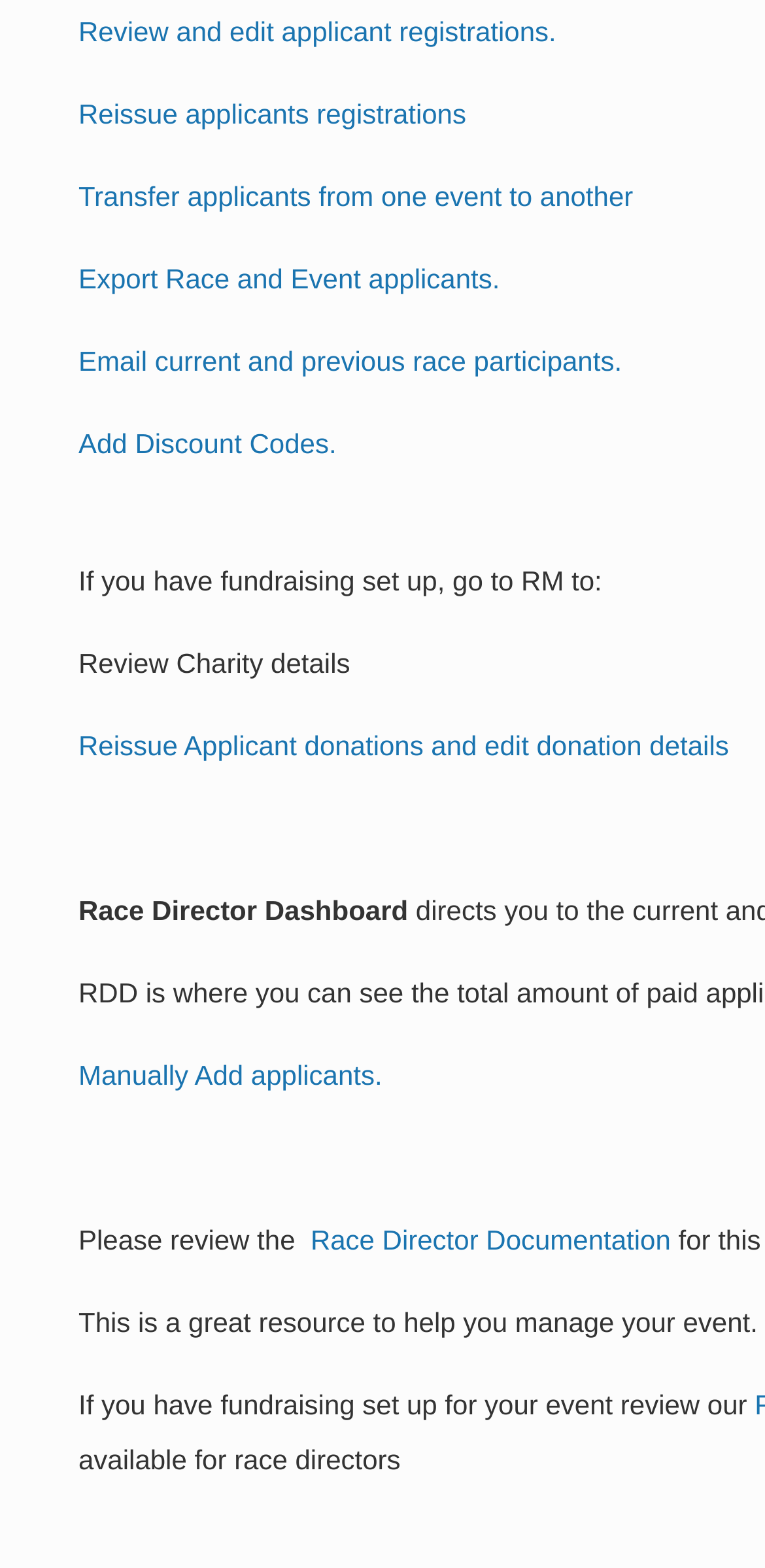Please provide a comprehensive response to the question based on the details in the image: What is the 'Race Director Documentation' for?

The 'Race Director Documentation' is likely a resource for race directors to help them manage their events, as it is mentioned alongside other event-related tasks and is described as a 'great resource'.